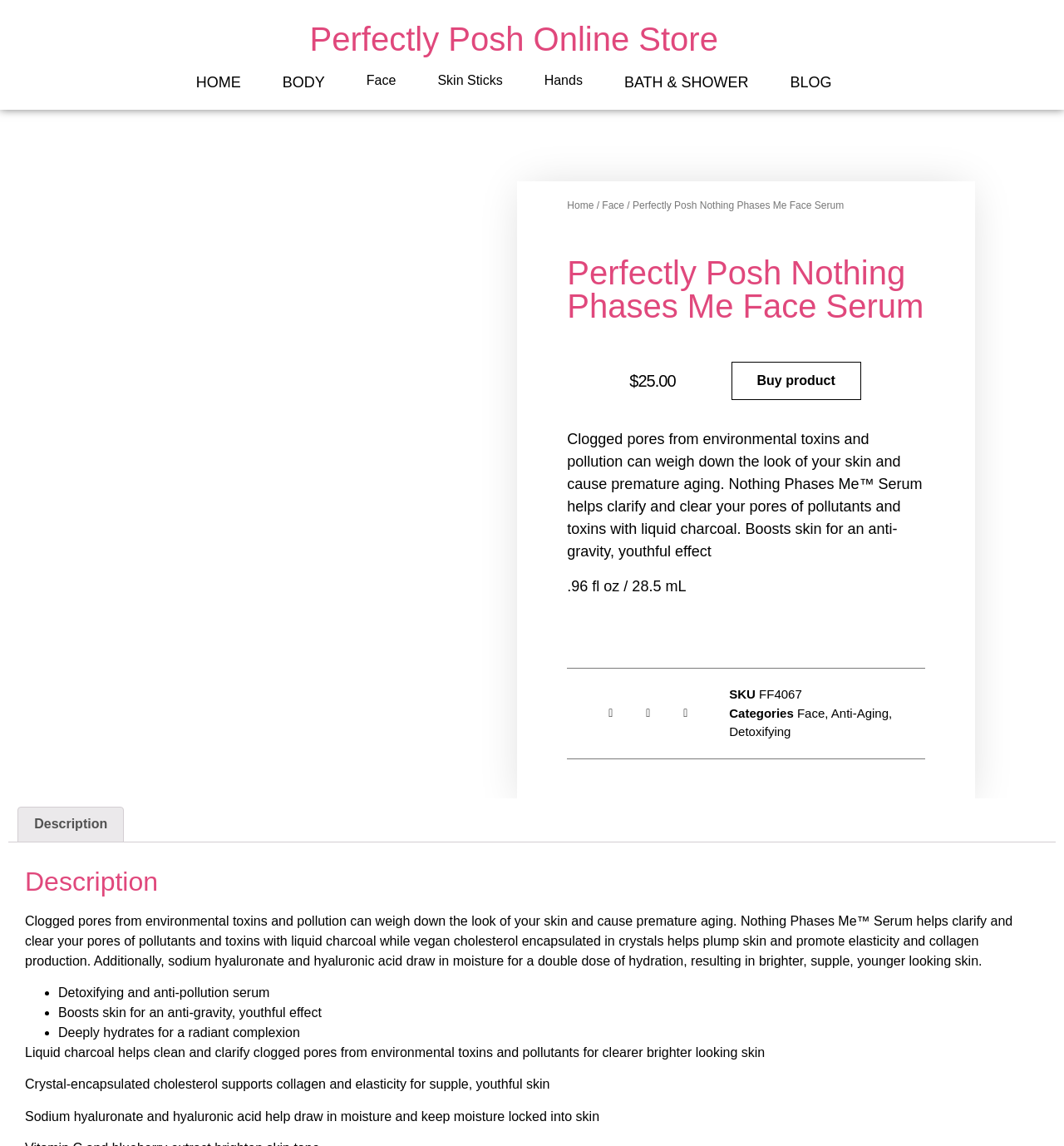Locate the bounding box coordinates of the clickable area to execute the instruction: "Go to 'Perfectly Posh Online Store'". Provide the coordinates as four float numbers between 0 and 1, represented as [left, top, right, bottom].

[0.291, 0.018, 0.675, 0.05]